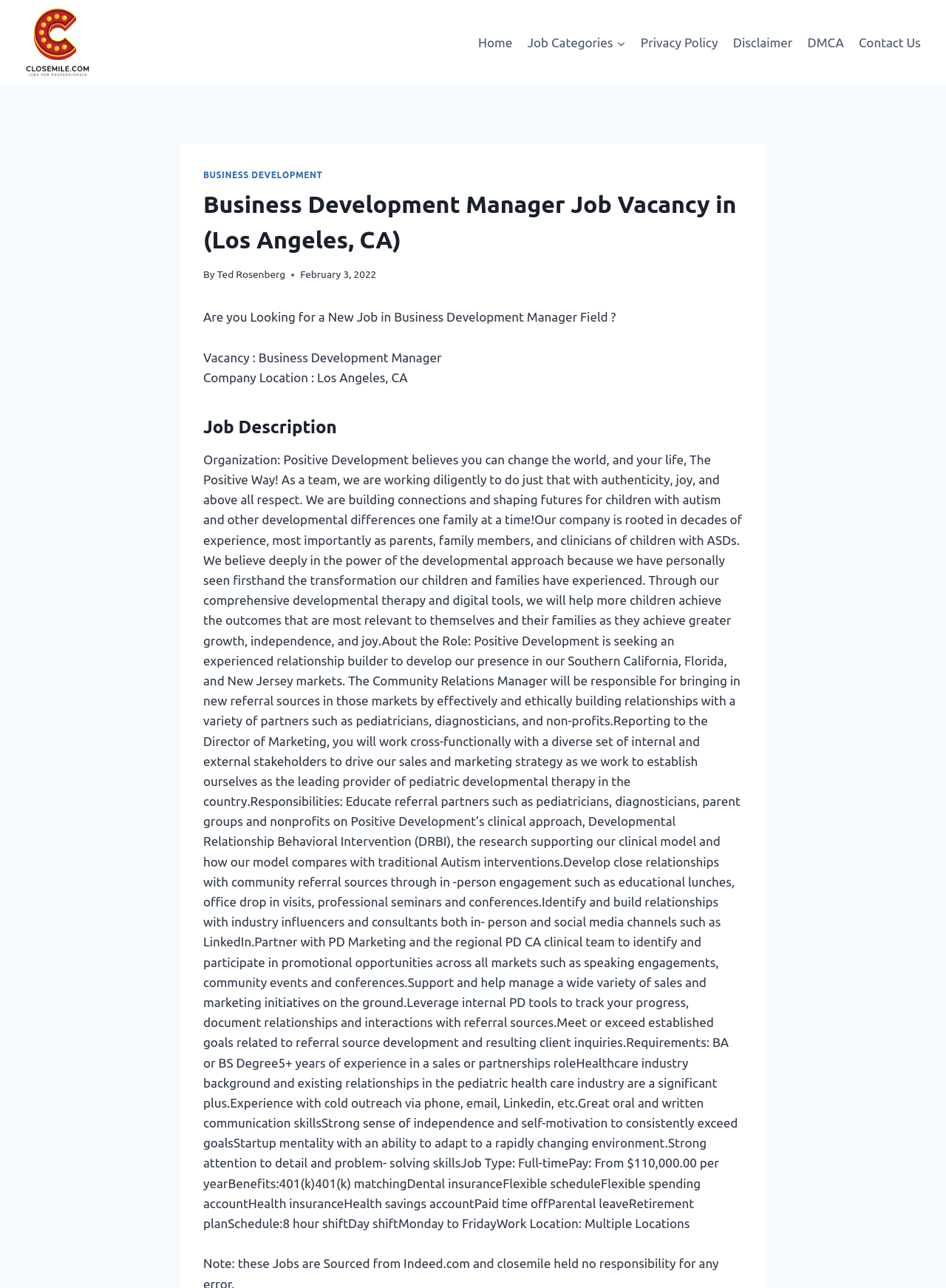What is the job title of the vacancy?
Give a detailed explanation using the information visible in the image.

I found the job title by looking at the heading 'Business Development Manager Job Vacancy in (Los Angeles, CA)' and the static text 'Vacancy : Business Development Manager'.